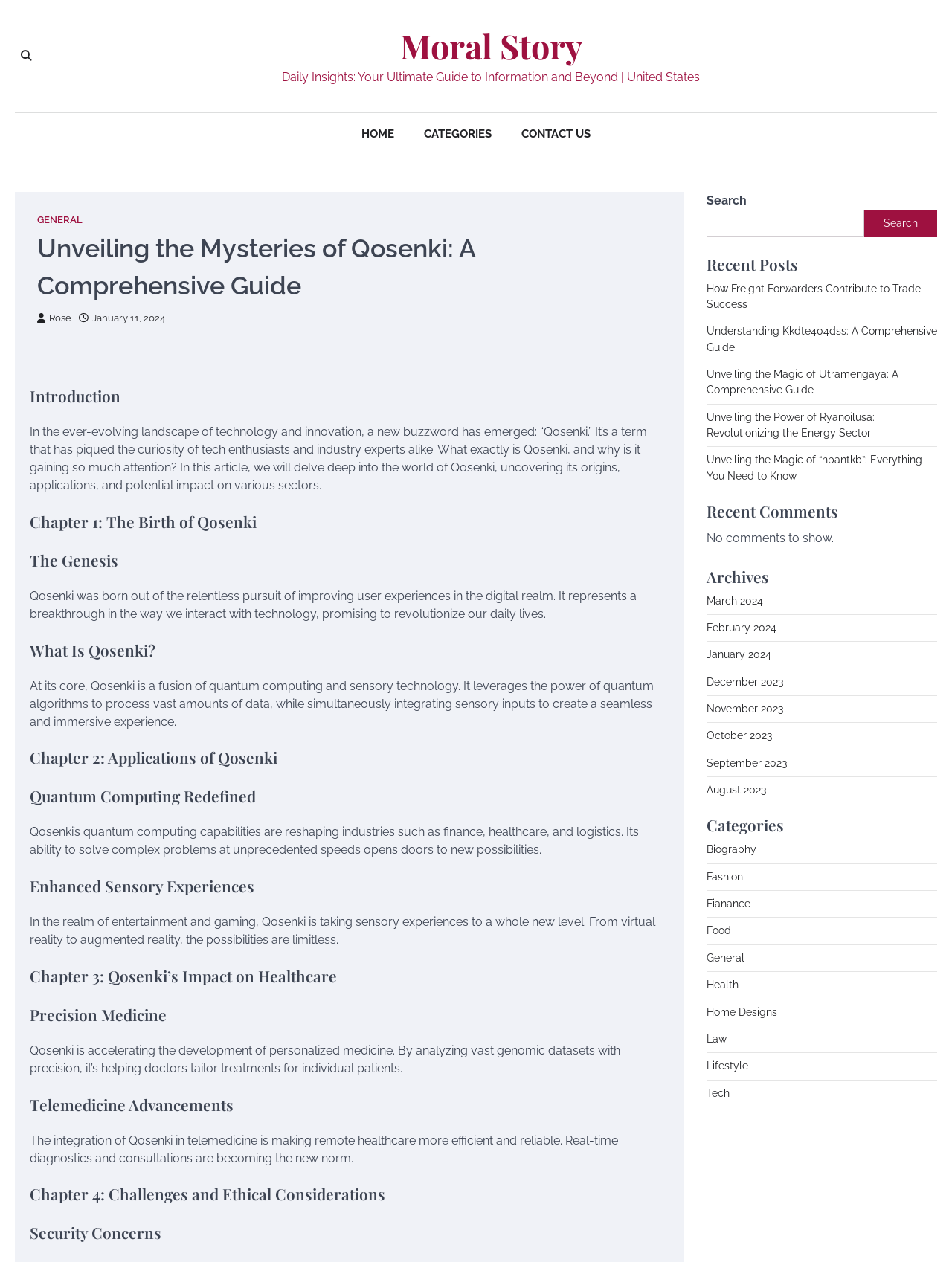Please locate the bounding box coordinates of the element that should be clicked to achieve the given instruction: "Click on the HOME link".

[0.364, 0.09, 0.43, 0.123]